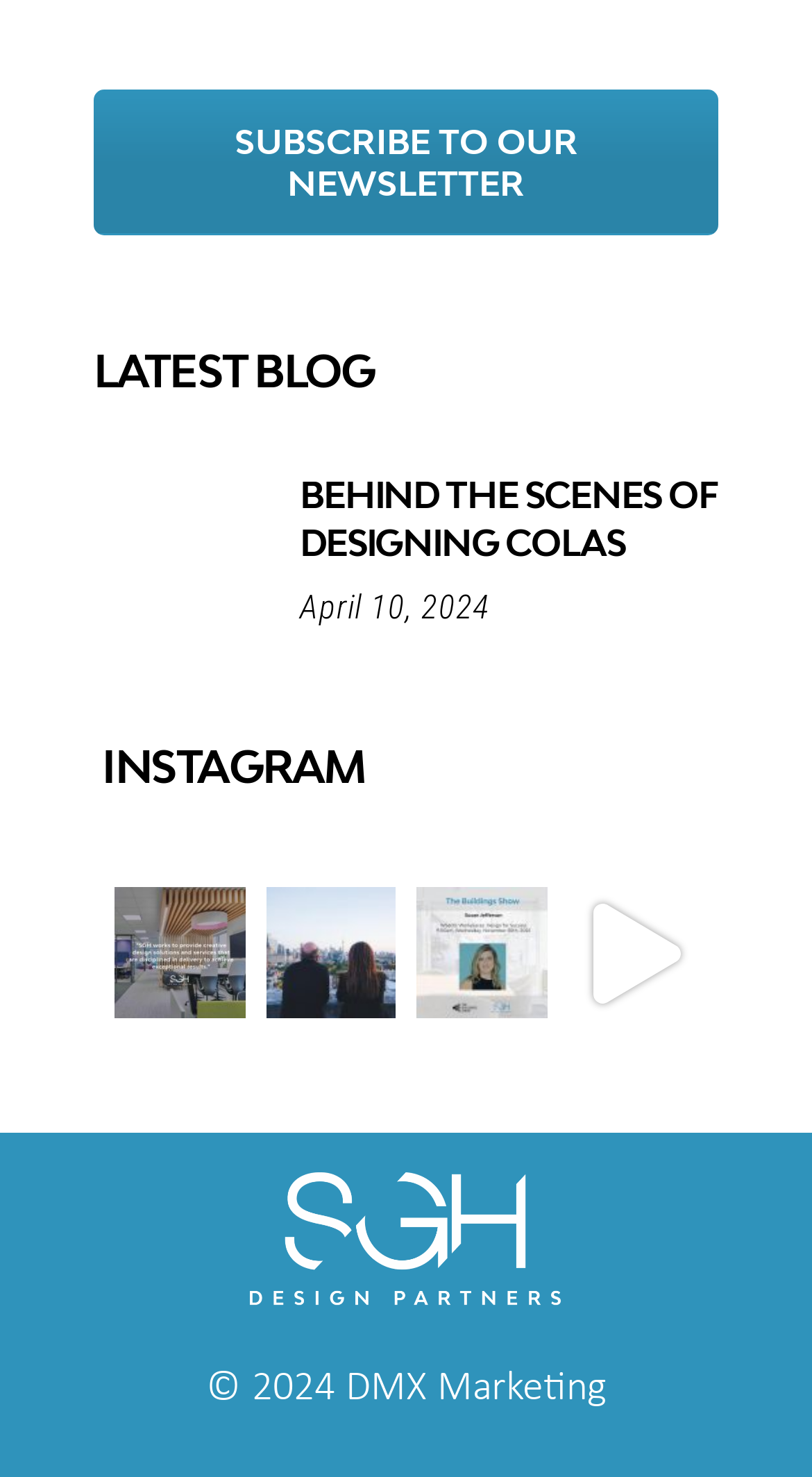Please provide the bounding box coordinates for the UI element as described: "DMX Marketing". The coordinates must be four floats between 0 and 1, represented as [left, top, right, bottom].

[0.426, 0.926, 0.746, 0.954]